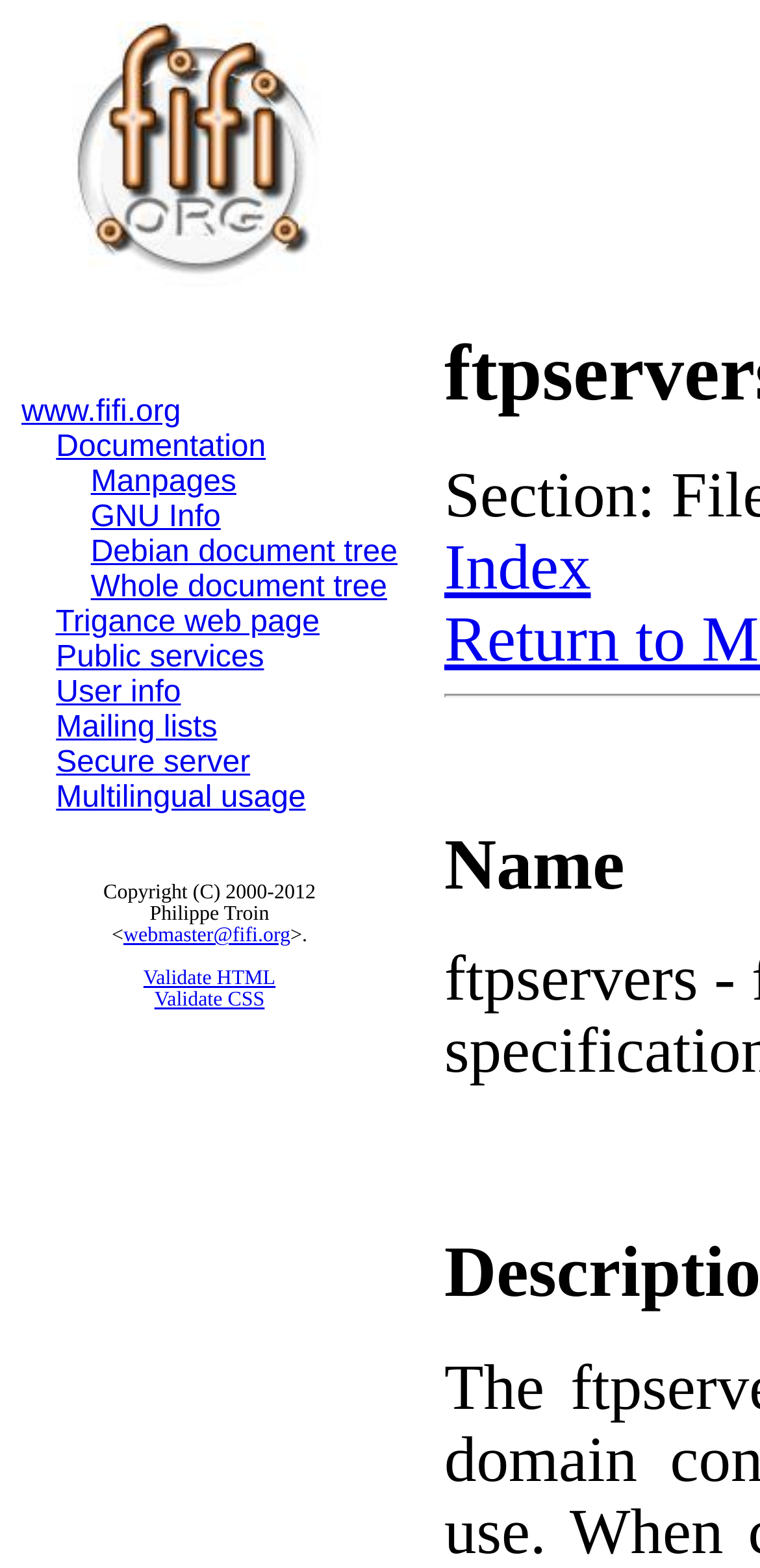Can you specify the bounding box coordinates of the area that needs to be clicked to fulfill the following instruction: "Go to the ftpservers manpage"?

[0.028, 0.252, 0.238, 0.273]